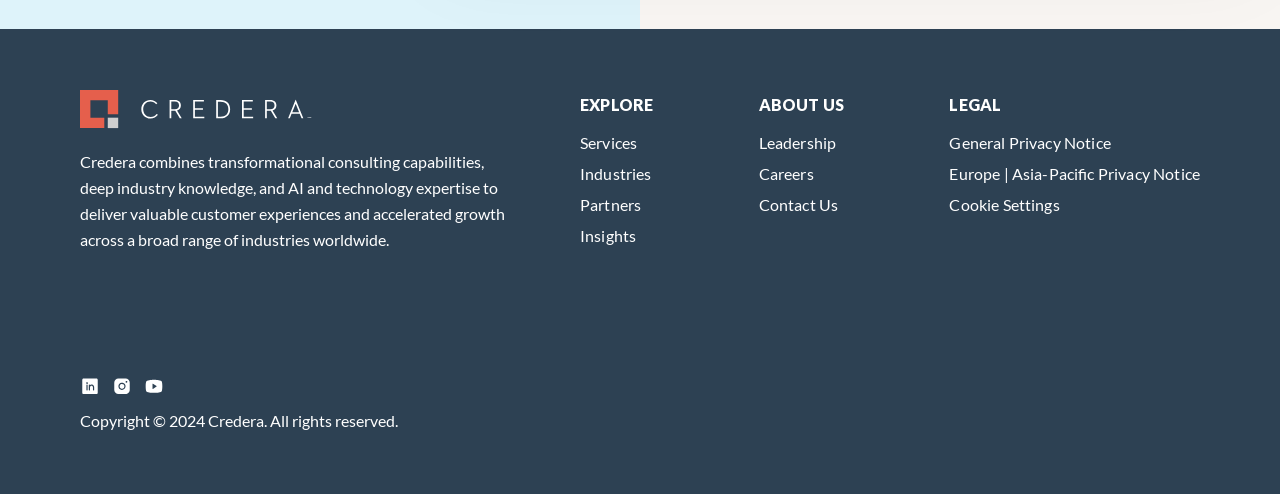Please mark the clickable region by giving the bounding box coordinates needed to complete this instruction: "Get a press office".

None